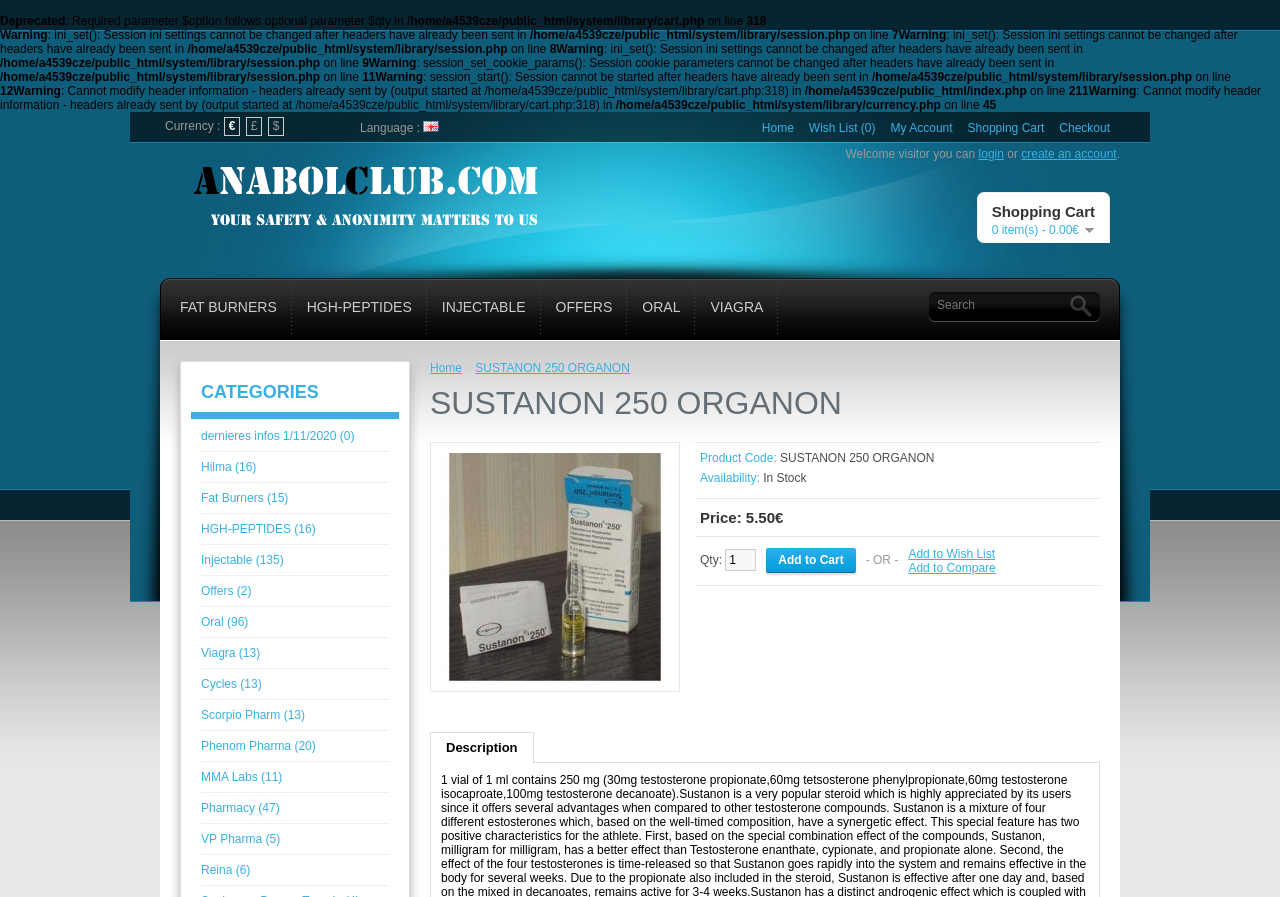Determine the bounding box coordinates of the section to be clicked to follow the instruction: "Browse injectable products". The coordinates should be given as four float numbers between 0 and 1, formatted as [left, top, right, bottom].

[0.333, 0.31, 0.422, 0.375]